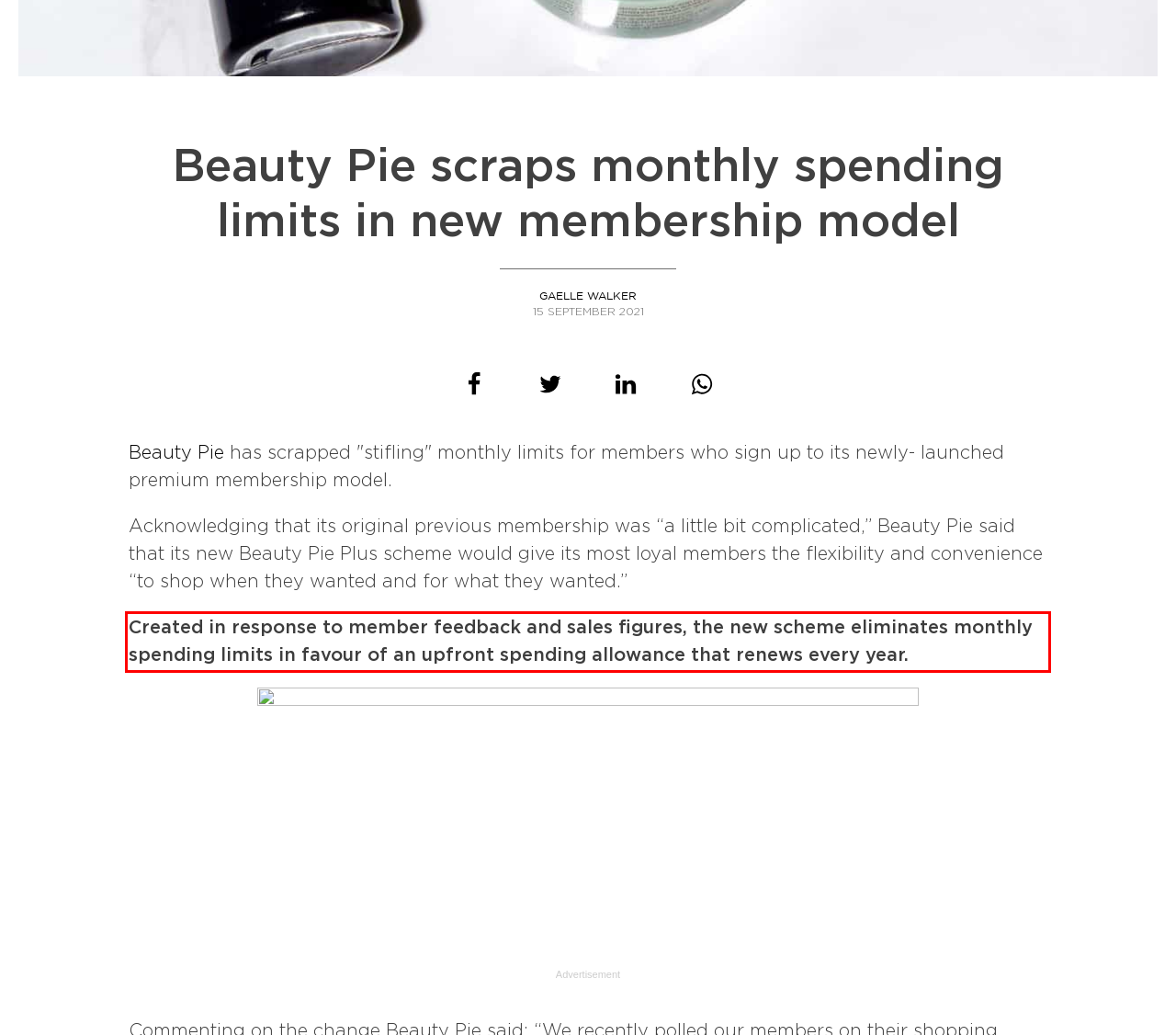Within the provided webpage screenshot, find the red rectangle bounding box and perform OCR to obtain the text content.

Created in response to member feedback and sales figures, the new scheme eliminates monthly spending limits in favour of an upfront spending allowance that renews every year.